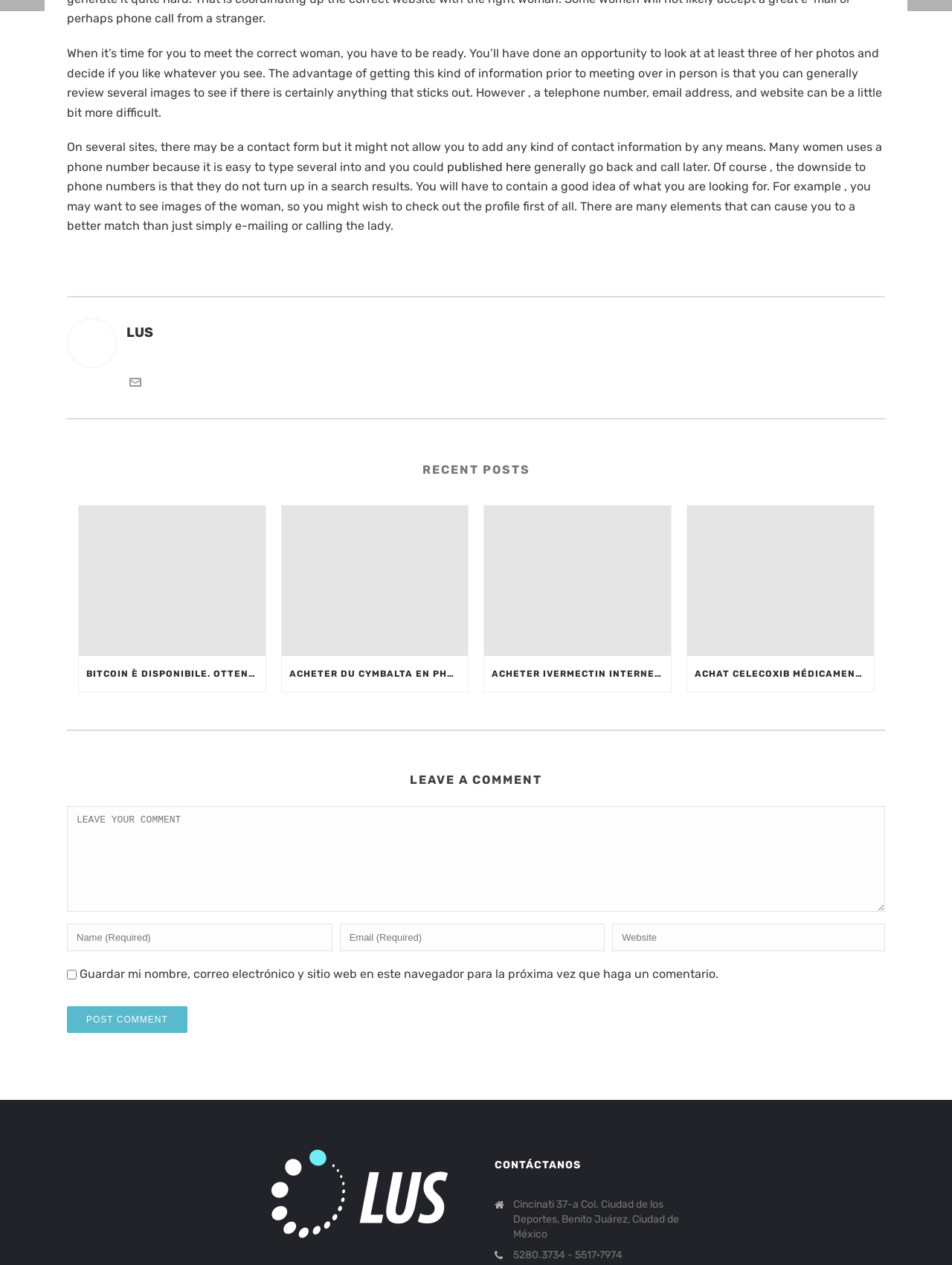Predict the bounding box coordinates for the UI element described as: "Acheter Du Cymbalta En Pharmacie". The coordinates should be four float numbers between 0 and 1, presented as [left, top, right, bottom].

[0.296, 0.518, 0.492, 0.547]